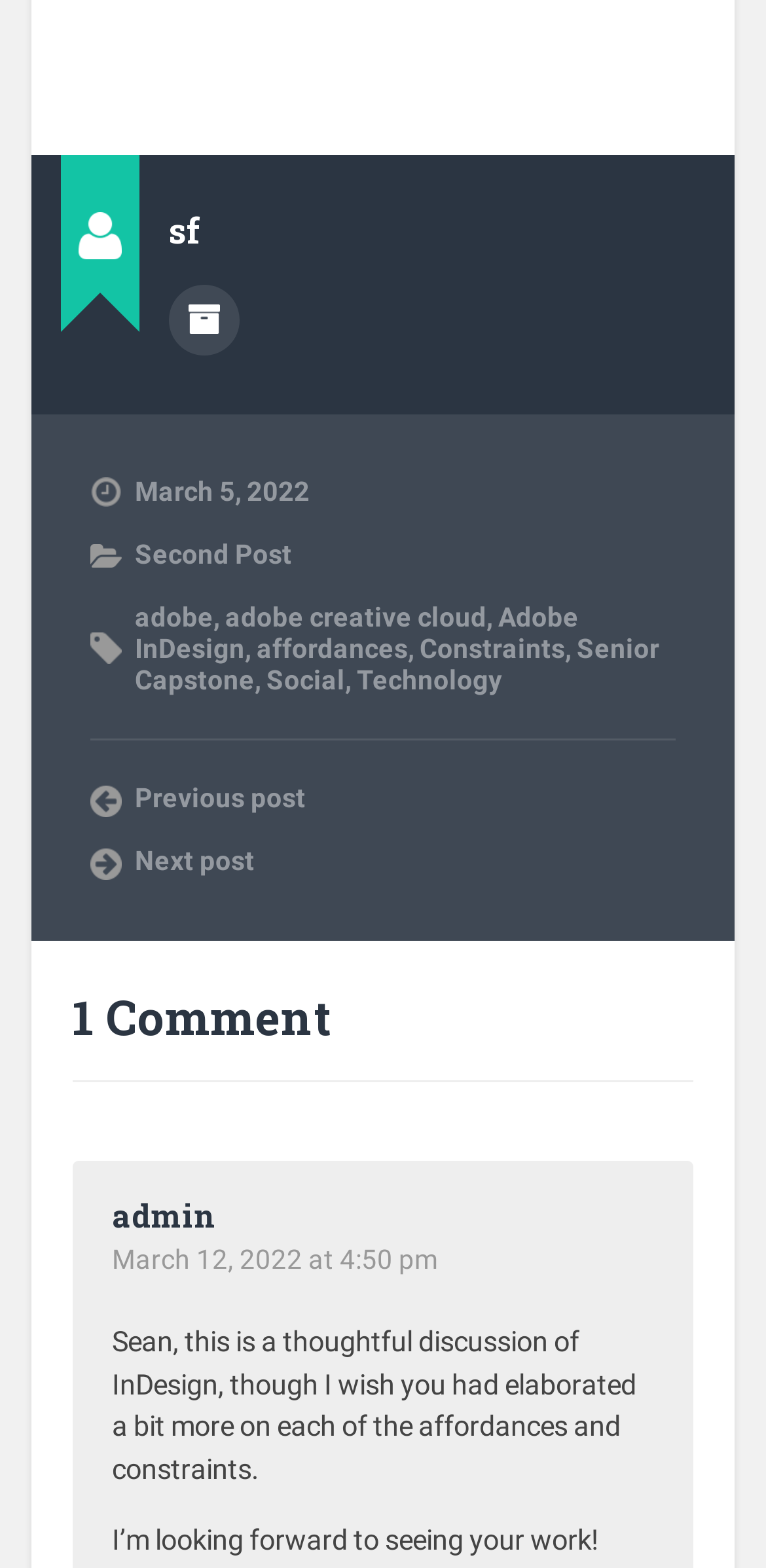Find the bounding box coordinates of the clickable area that will achieve the following instruction: "Go to the next post".

[0.117, 0.537, 0.883, 0.562]